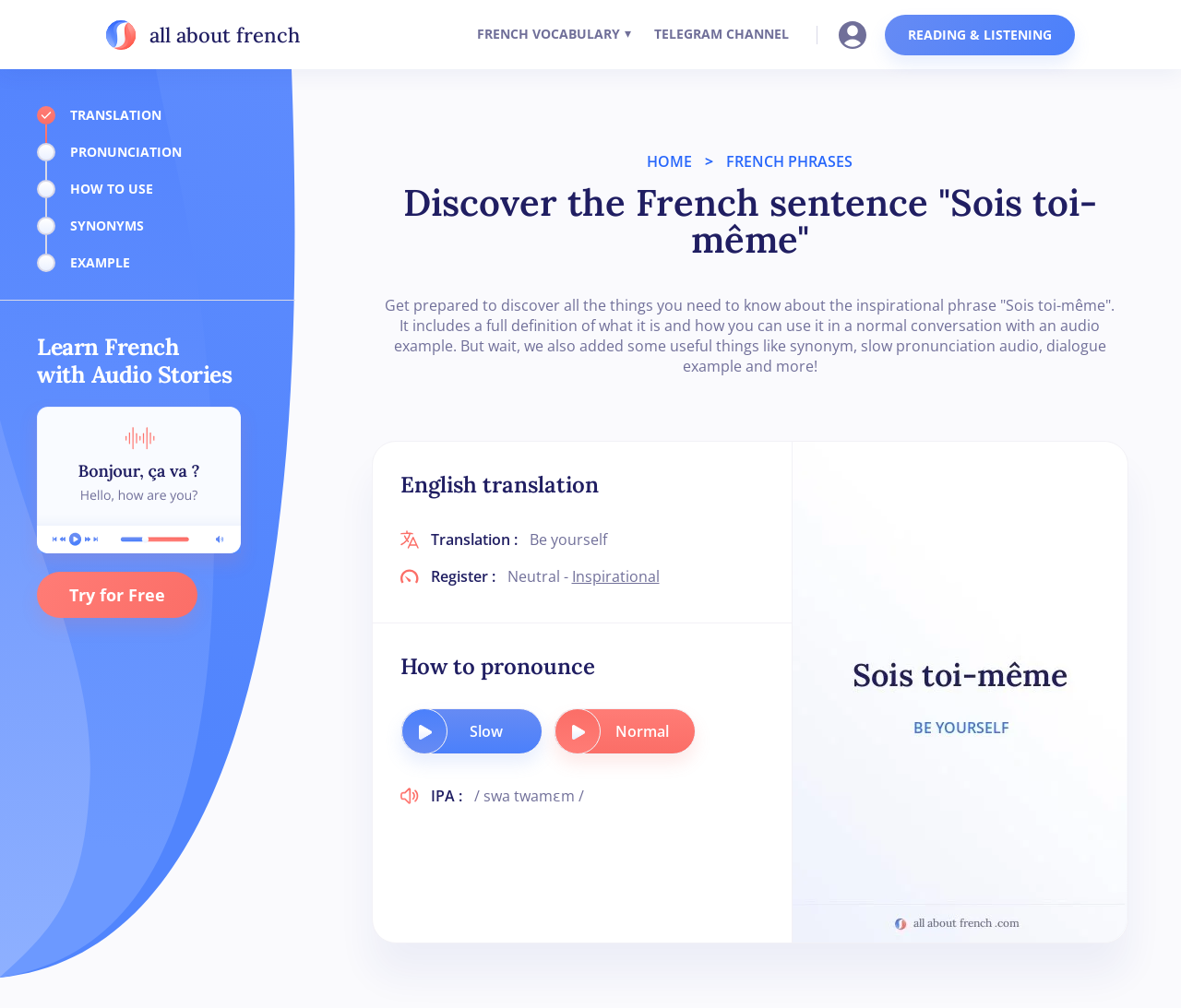Find the coordinates for the bounding box of the element with this description: "TELEGRAM CHANNEL".

[0.546, 0.0, 0.676, 0.069]